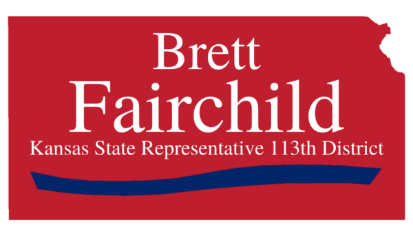Give a detailed account of the visual elements in the image.

The image features a bold, red banner displaying the name "Brett Fairchild" prominently at the top. Below the name, in smaller text, it states "Kansas State Representative 113th District." The design incorporates a simple yet distinct blue line running horizontally across the bottom, adding visual interest. This banner symbolizes Fairchild's political identity and commitment as a representative, emphasizing his connection to Kansas and his legislative role within the 113th District.